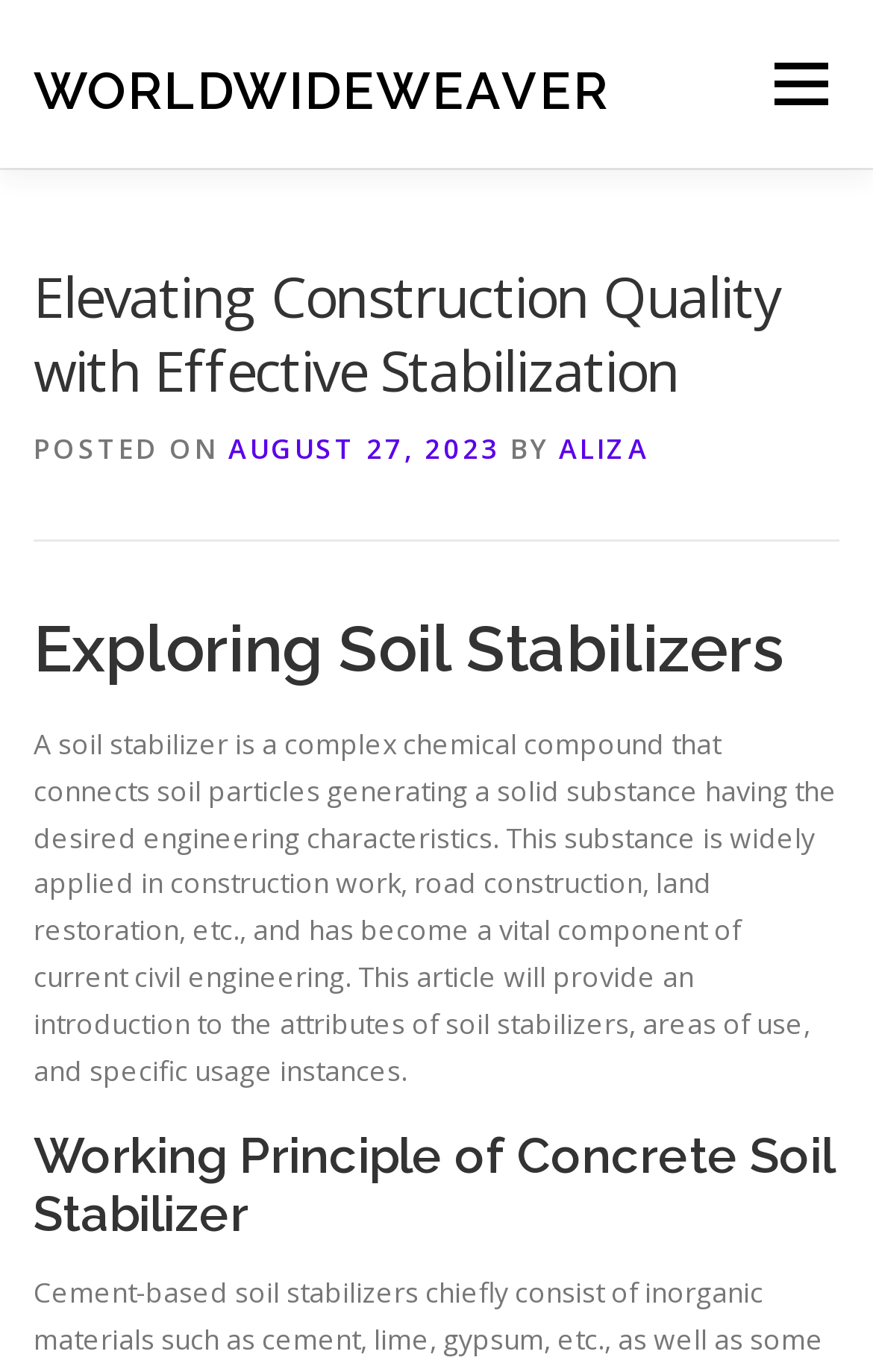Please respond to the question using a single word or phrase:
When was the article posted?

August 27, 2023